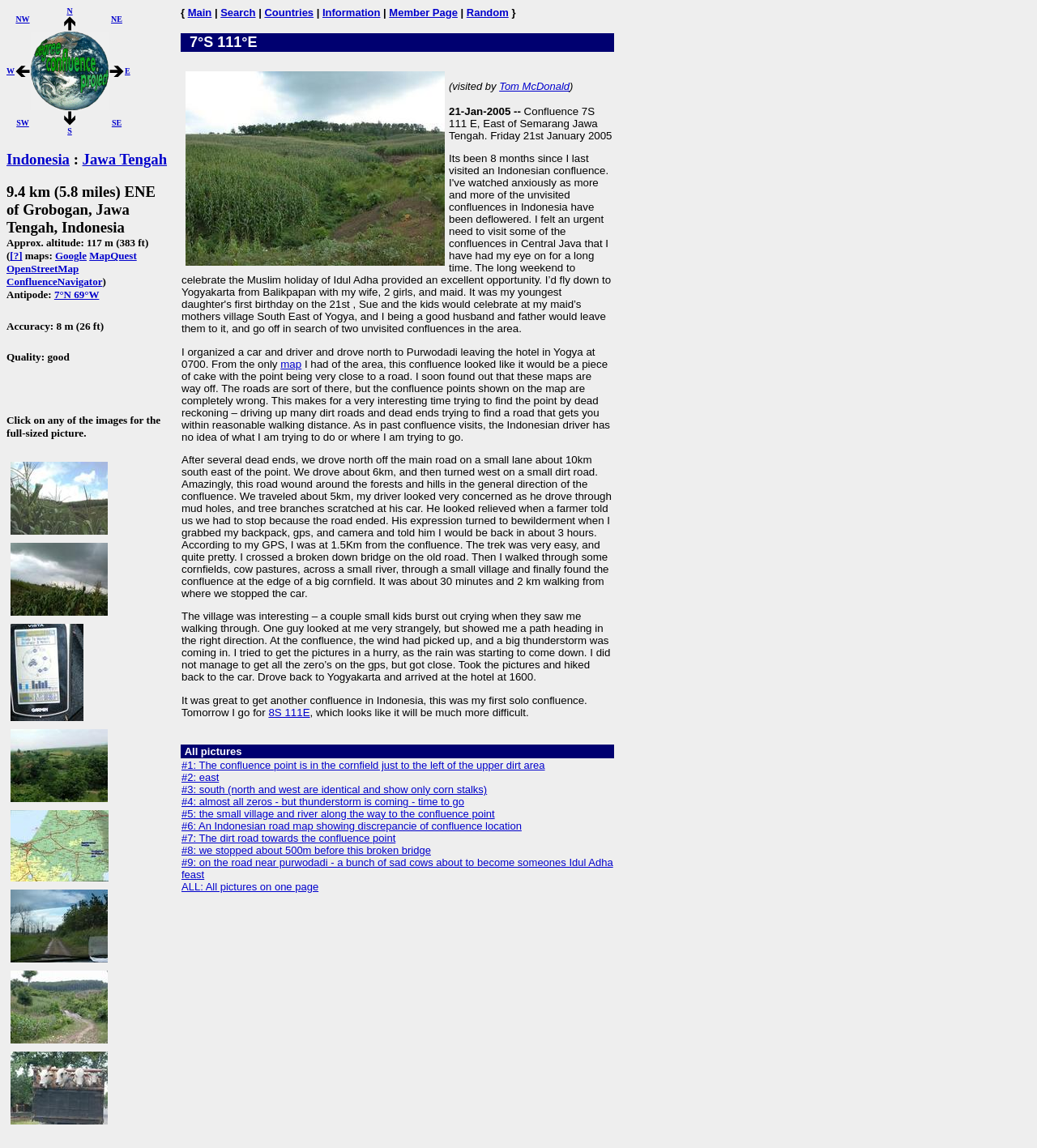Determine the bounding box coordinates of the clickable region to follow the instruction: "View the map of confluence location".

[0.053, 0.218, 0.084, 0.228]